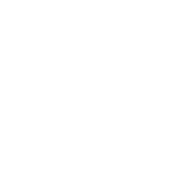Present an elaborate depiction of the scene captured in the image.

The image appears to be a stylized graphic associated with the "Our Team" section of the LBCG Consulting for Impact website. It likely represents a visual element that complements the introduction of team members who contribute to the organization. This section invites visitors to meet the minds behind the consultancy, highlighting the expertise and collaborative spirit that define LBCG. The image serves to enhance the overall aesthetic and thematic experience of the webpage, aligning with the message of teamwork and professionalism conveyed in the accompanying text.